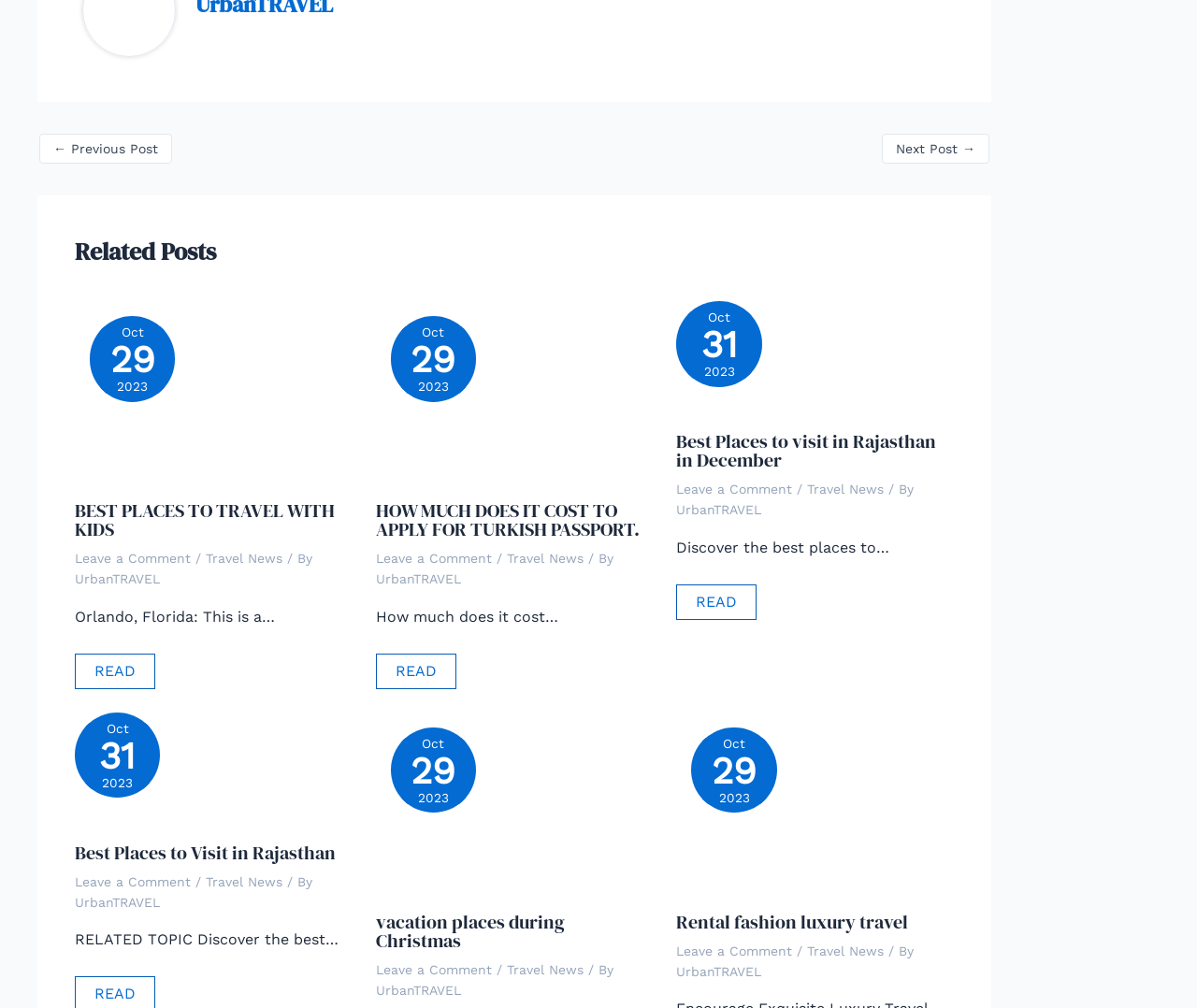Please look at the image and answer the question with a detailed explanation: What is the date of the post 'Best Places to visit in Rajasthan in December'?

I looked at the post 'Best Places to visit in Rajasthan in December' and found a link with the text 'Oct 31 2023', which indicates the date of the post.